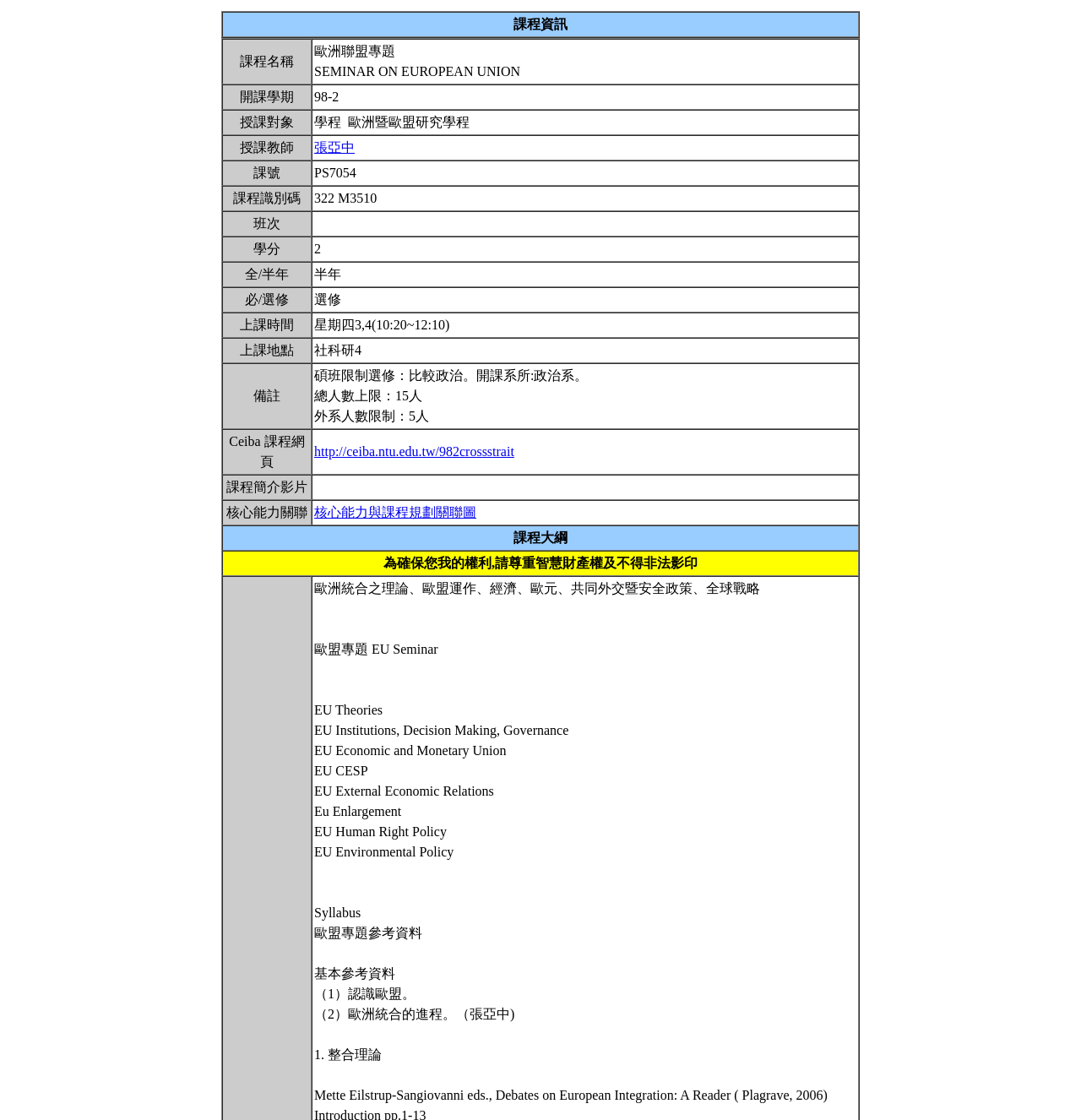Respond with a single word or short phrase to the following question: 
What is the course website?

http://ceiba.ntu.edu.tw/982crossstrait